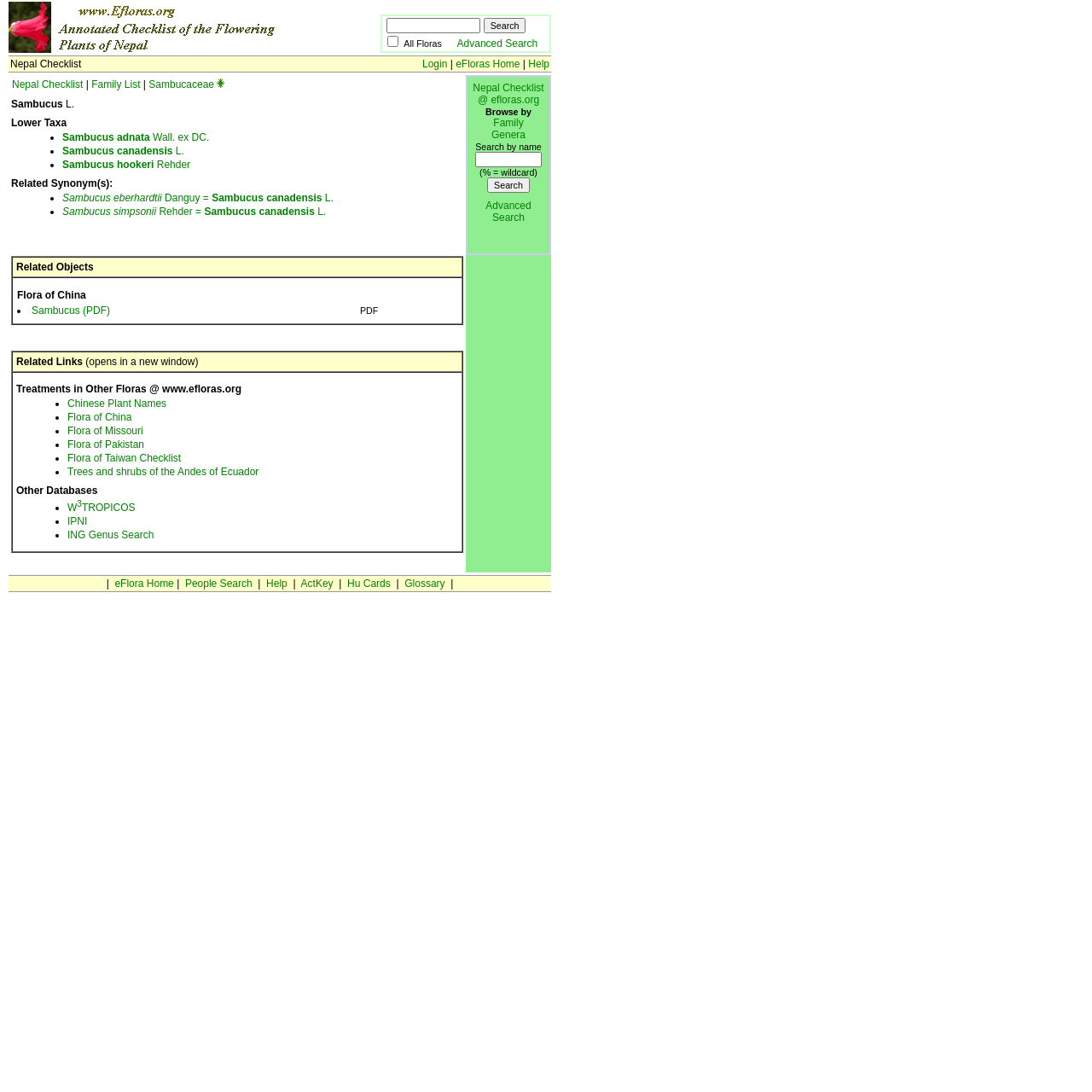Please find the bounding box coordinates of the element's region to be clicked to carry out this instruction: "Go to Nepal Checklist".

[0.011, 0.072, 0.076, 0.083]